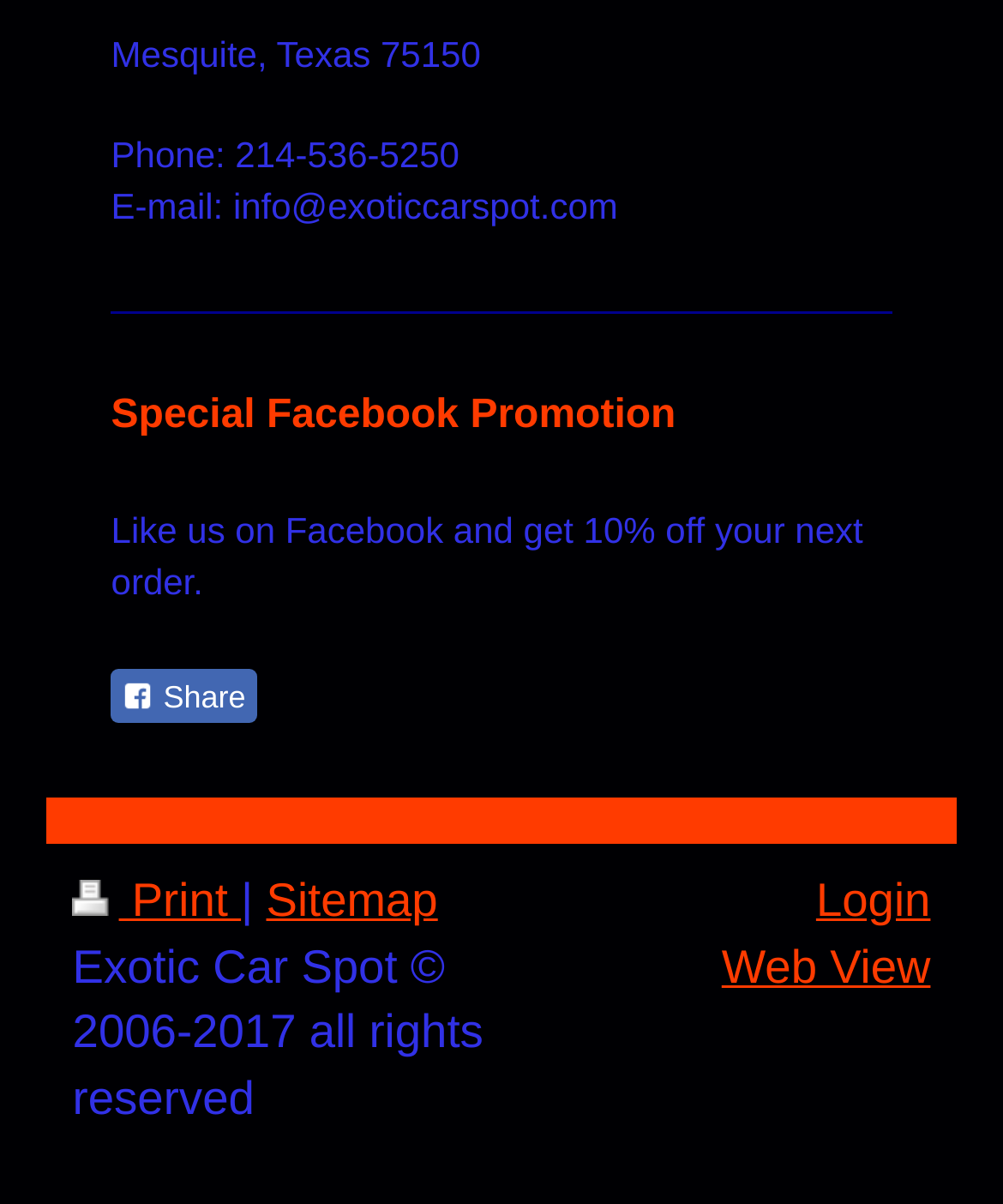Using the element description: "Login", determine the bounding box coordinates. The coordinates should be in the format [left, top, right, bottom], with values between 0 and 1.

[0.814, 0.727, 0.928, 0.77]